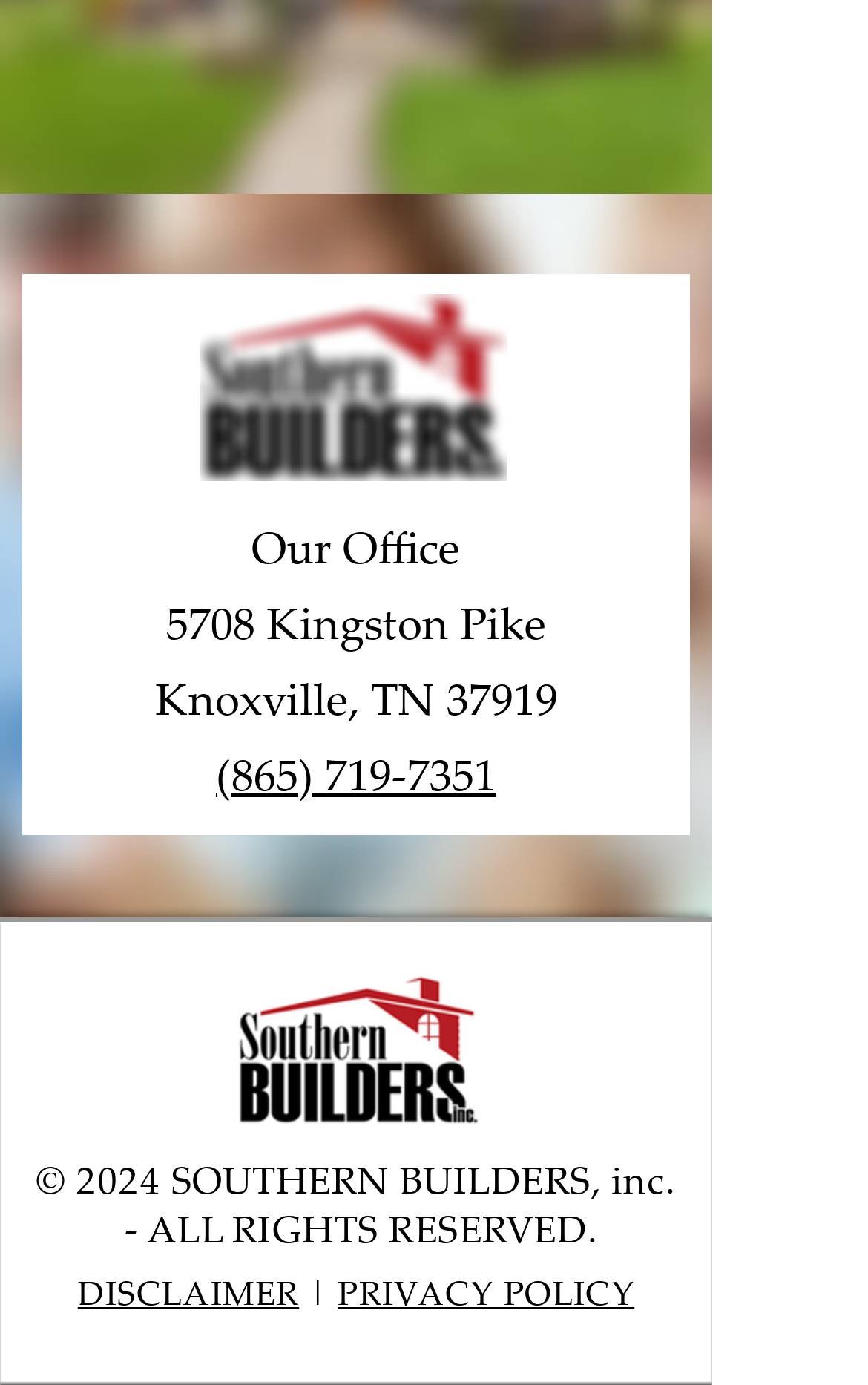Based on what you see in the screenshot, provide a thorough answer to this question: What is the office address?

The office address can be found in the top section of the webpage, where it is written as '5708 Kingston Pike' in a static text element.